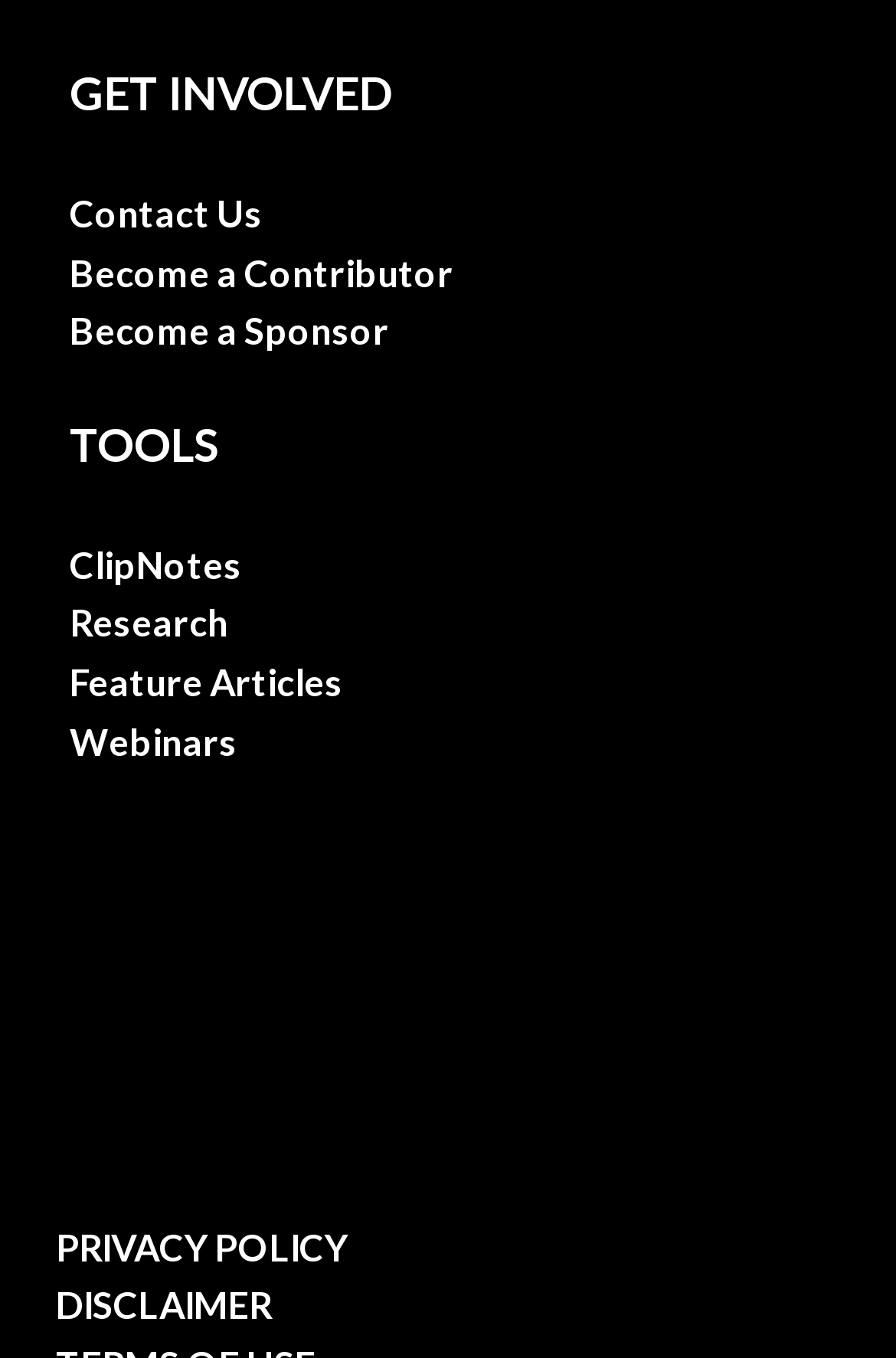How many links are there under GET INVOLVED?
Offer a detailed and full explanation in response to the question.

I counted the links under the 'GET INVOLVED' static text, which are 'Contact Us', 'Become a Contributor', and 'Become a Sponsor', so there are 3 links.